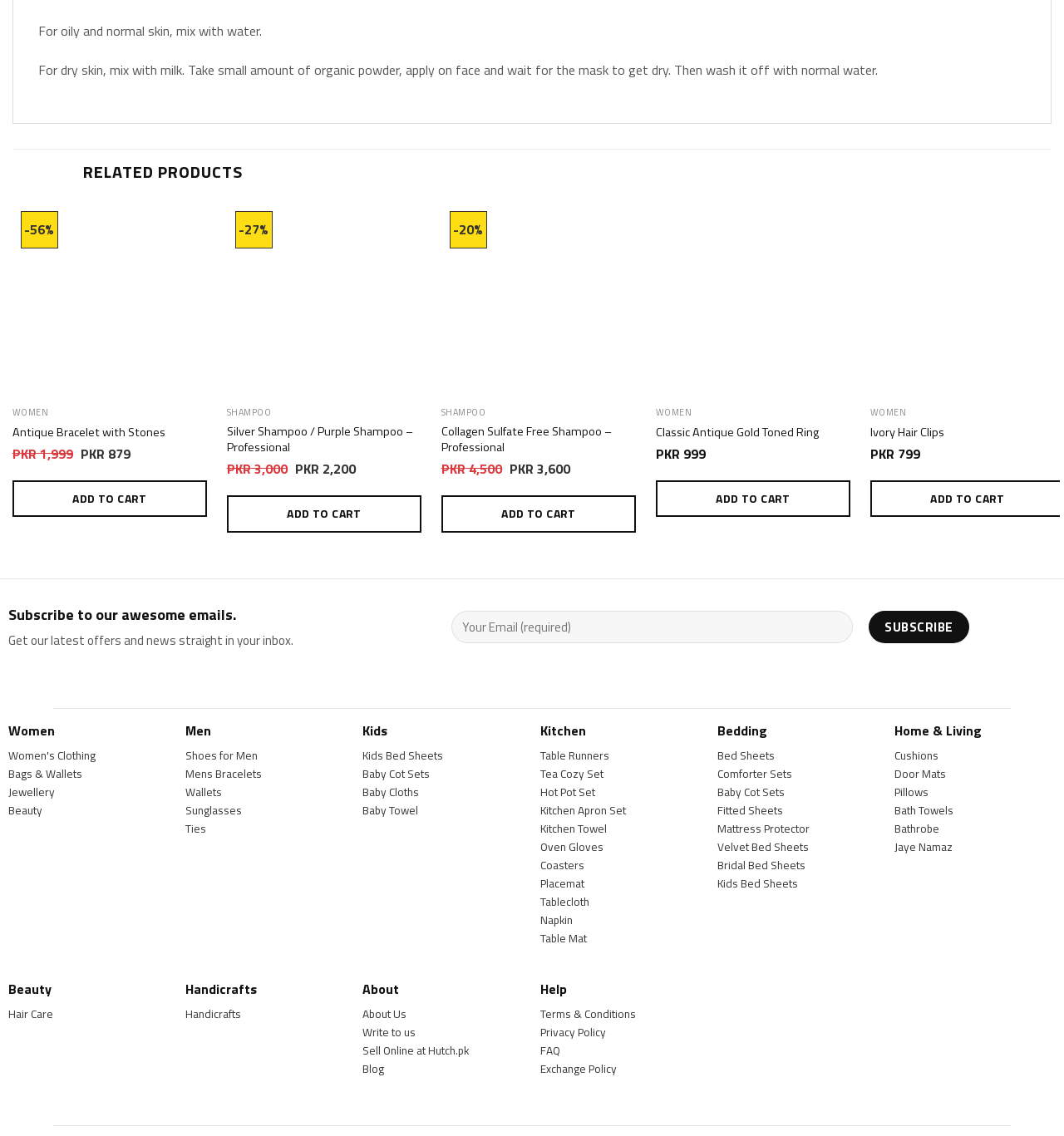Please specify the coordinates of the bounding box for the element that should be clicked to carry out this instruction: "Add to cart 'Collagen Sulfate Free Shampoo - Professional'". The coordinates must be four float numbers between 0 and 1, formatted as [left, top, right, bottom].

[0.415, 0.436, 0.598, 0.469]